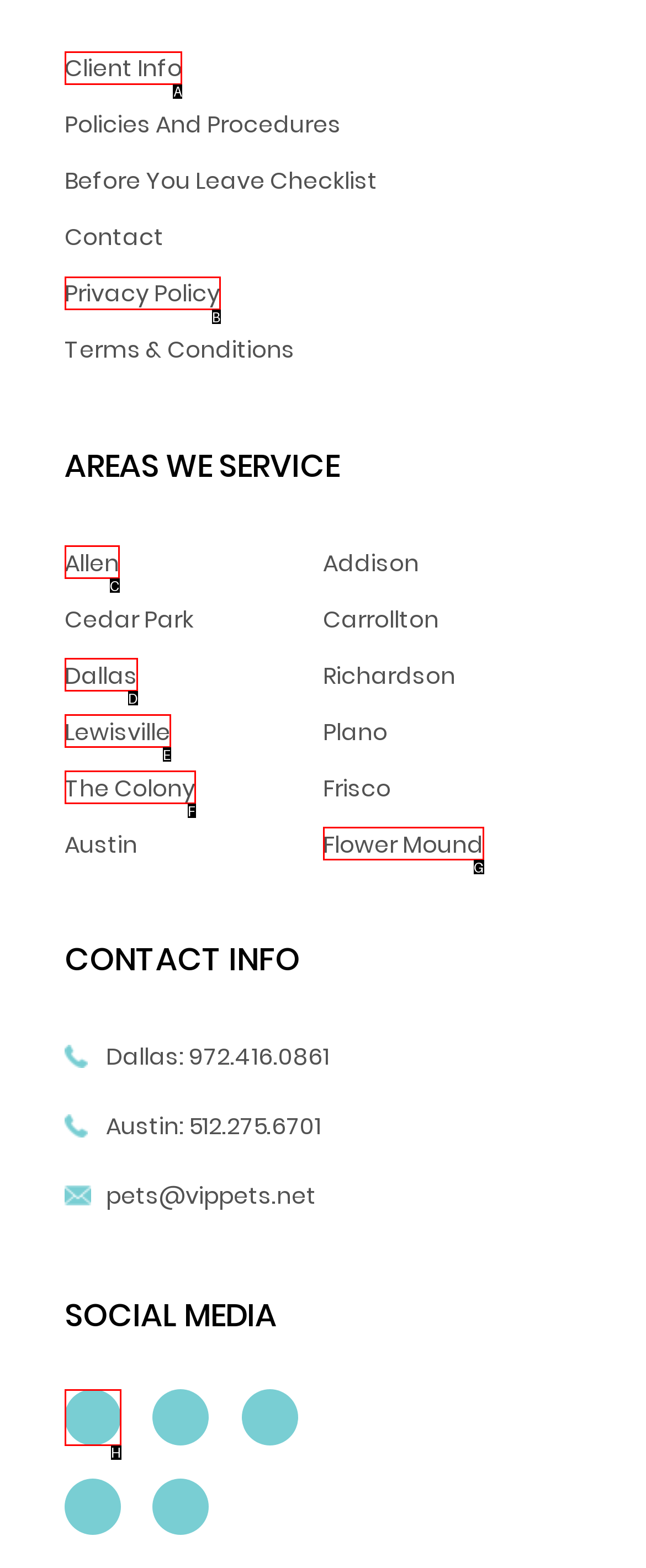Identify the HTML element to select in order to accomplish the following task: Click on Client Info
Reply with the letter of the chosen option from the given choices directly.

A